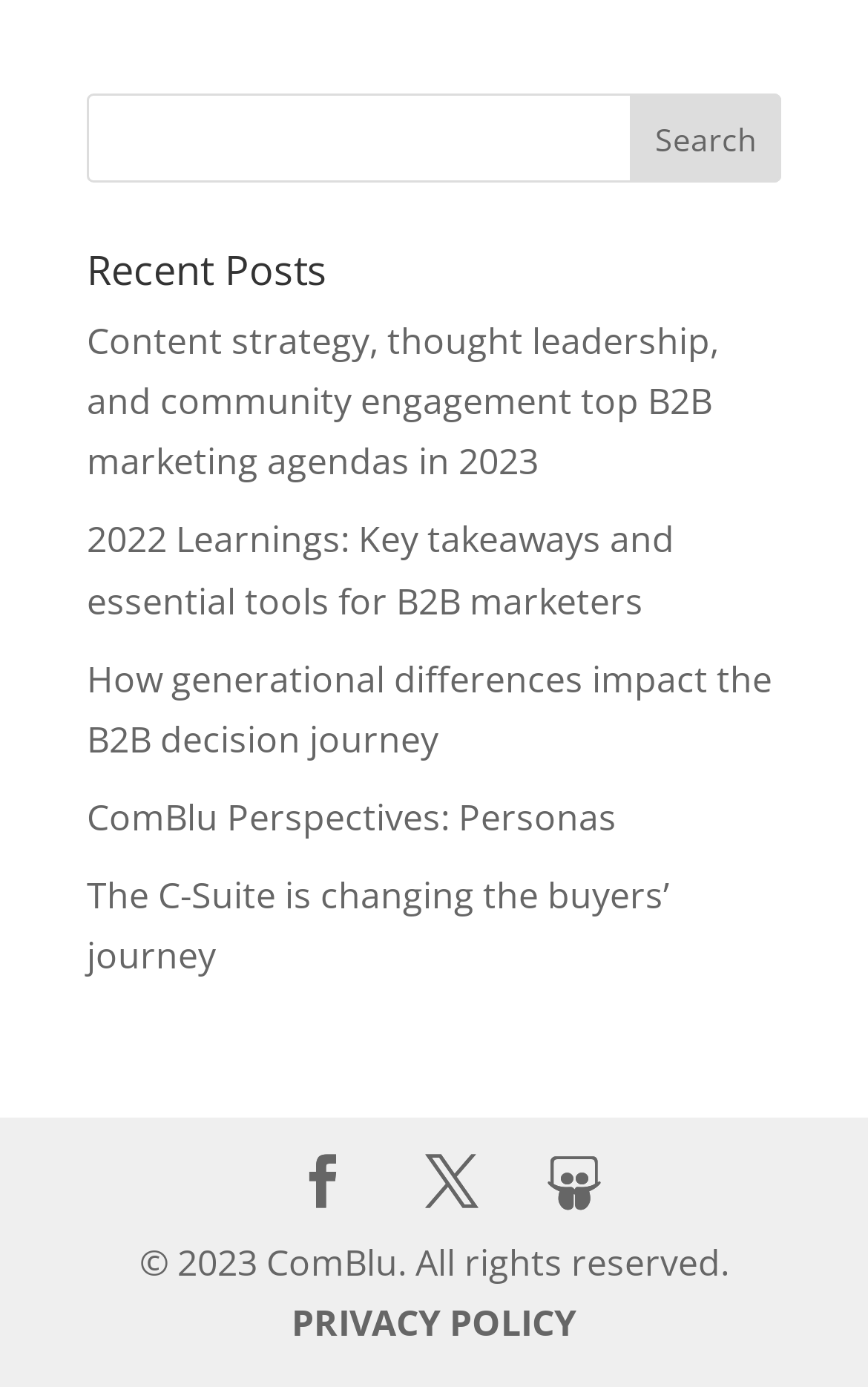How many links are there under 'Recent Posts'?
Please answer the question with a single word or phrase, referencing the image.

5